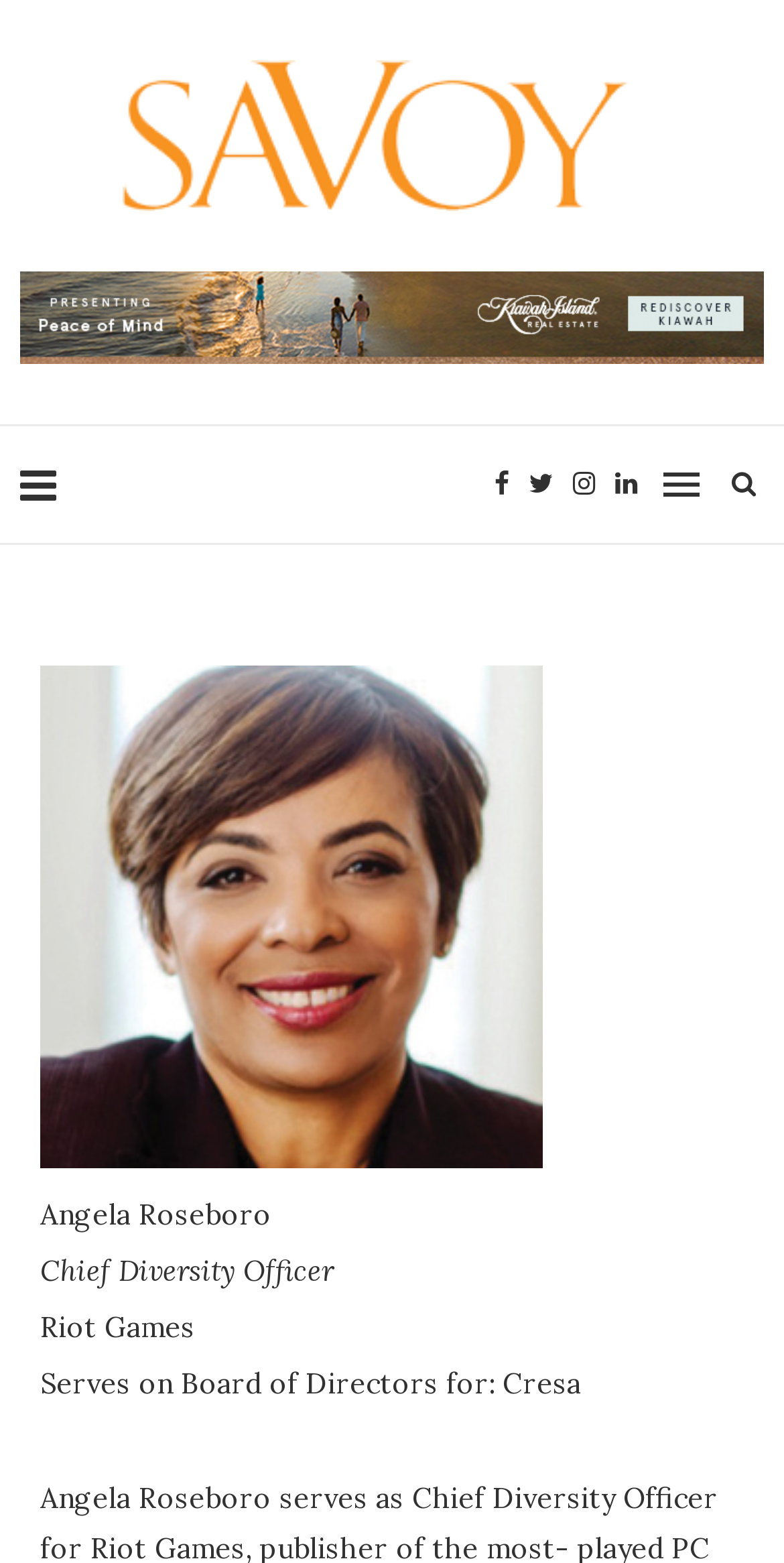Offer an extensive depiction of the webpage and its key elements.

The webpage is about Angela Roseboro, Chief Diversity Officer at Riot Games. At the top, there is a logo of Savoy, which is a link, accompanied by another image. Below these elements, there is a section with five social media icons, including Facebook, Twitter, LinkedIn, and two others, aligned horizontally. 

Below the social media icons, there is a large image that takes up most of the width of the page. Above this image, there are three lines of text: Angela Roseboro's name, her title, and her company, Riot Games. The text is aligned to the left. 

Further down, there is a line of text that mentions Angela Roseboro serving on the Board of Directors for Cresa. This text is also aligned to the left. Overall, the webpage has a simple and clean layout, with a focus on showcasing Angela Roseboro's professional information.